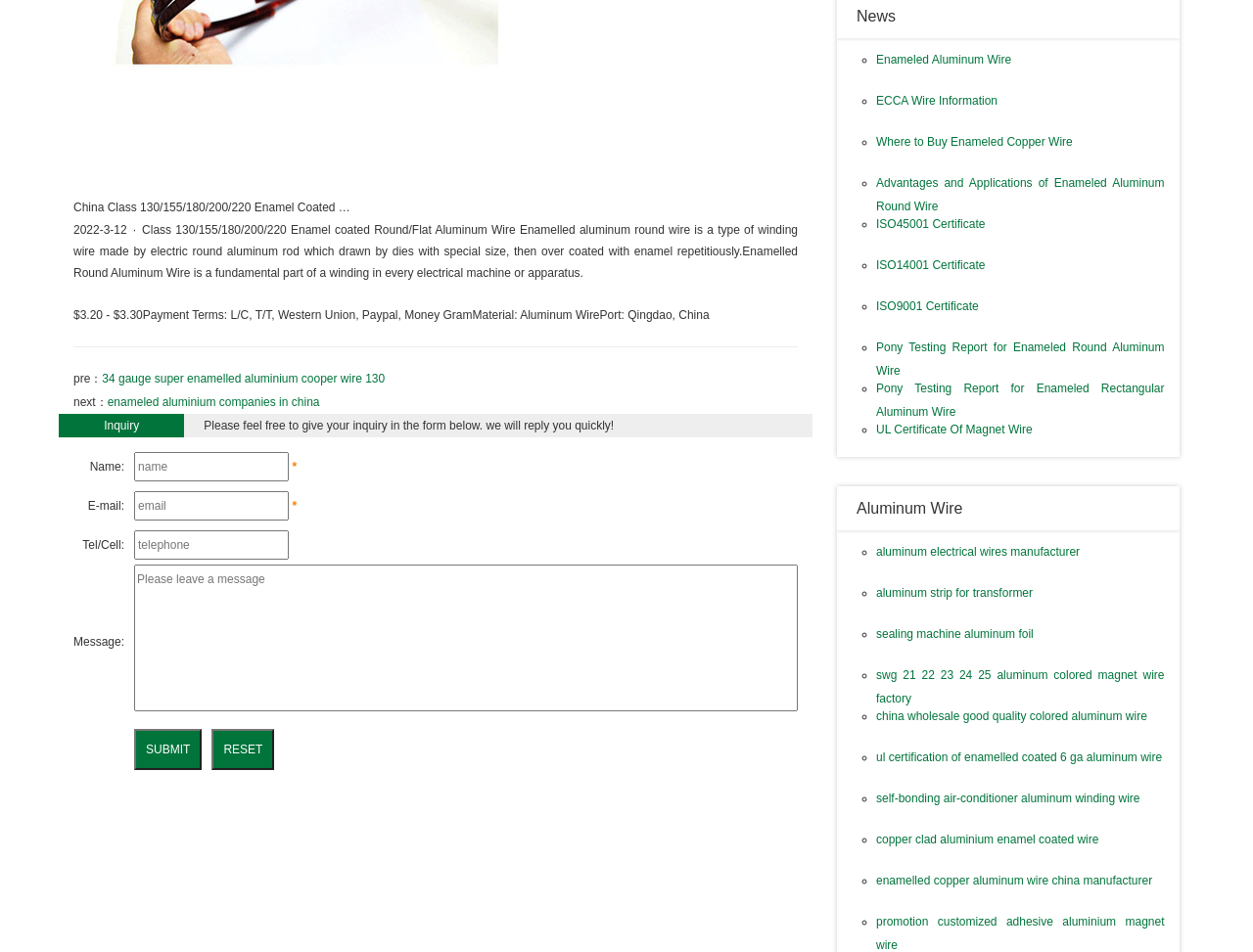Provide the bounding box coordinates of the HTML element this sentence describes: "aluminum electrical wires manufacturer". The bounding box coordinates consist of four float numbers between 0 and 1, i.e., [left, top, right, bottom].

[0.699, 0.572, 0.862, 0.587]